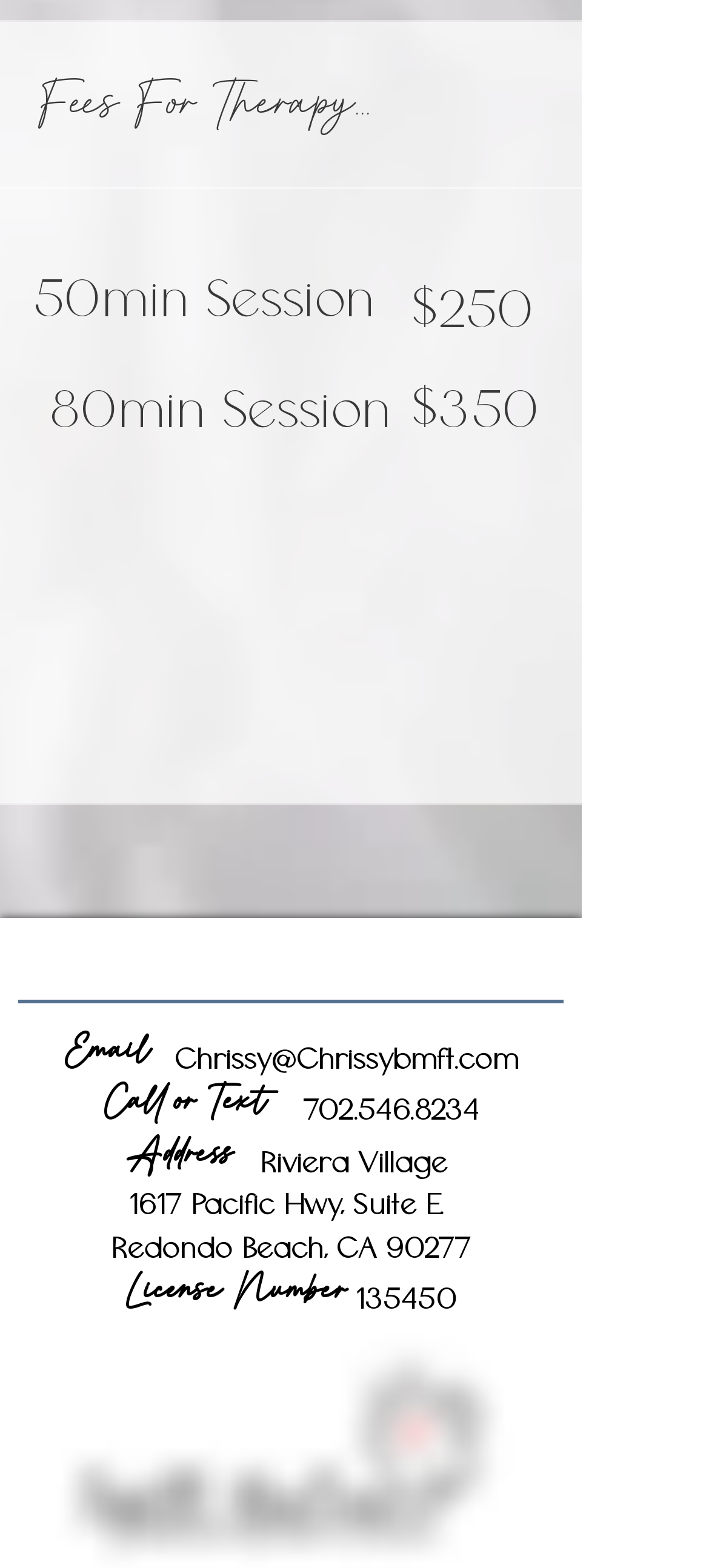What is the license number of the therapist?
Refer to the image and provide a one-word or short phrase answer.

135450